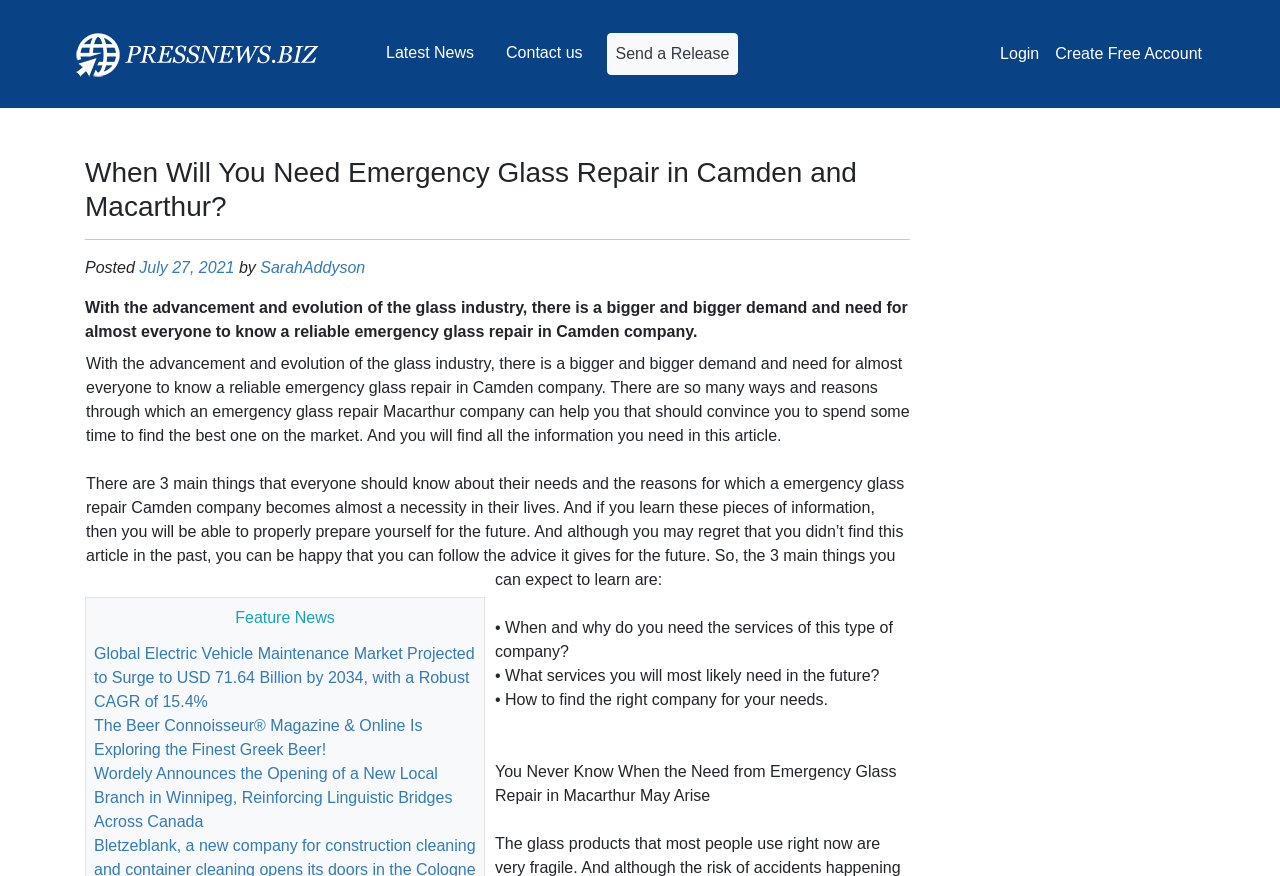Please provide a brief answer to the question using only one word or phrase: 
Who is the author of this article?

SarahAddyson